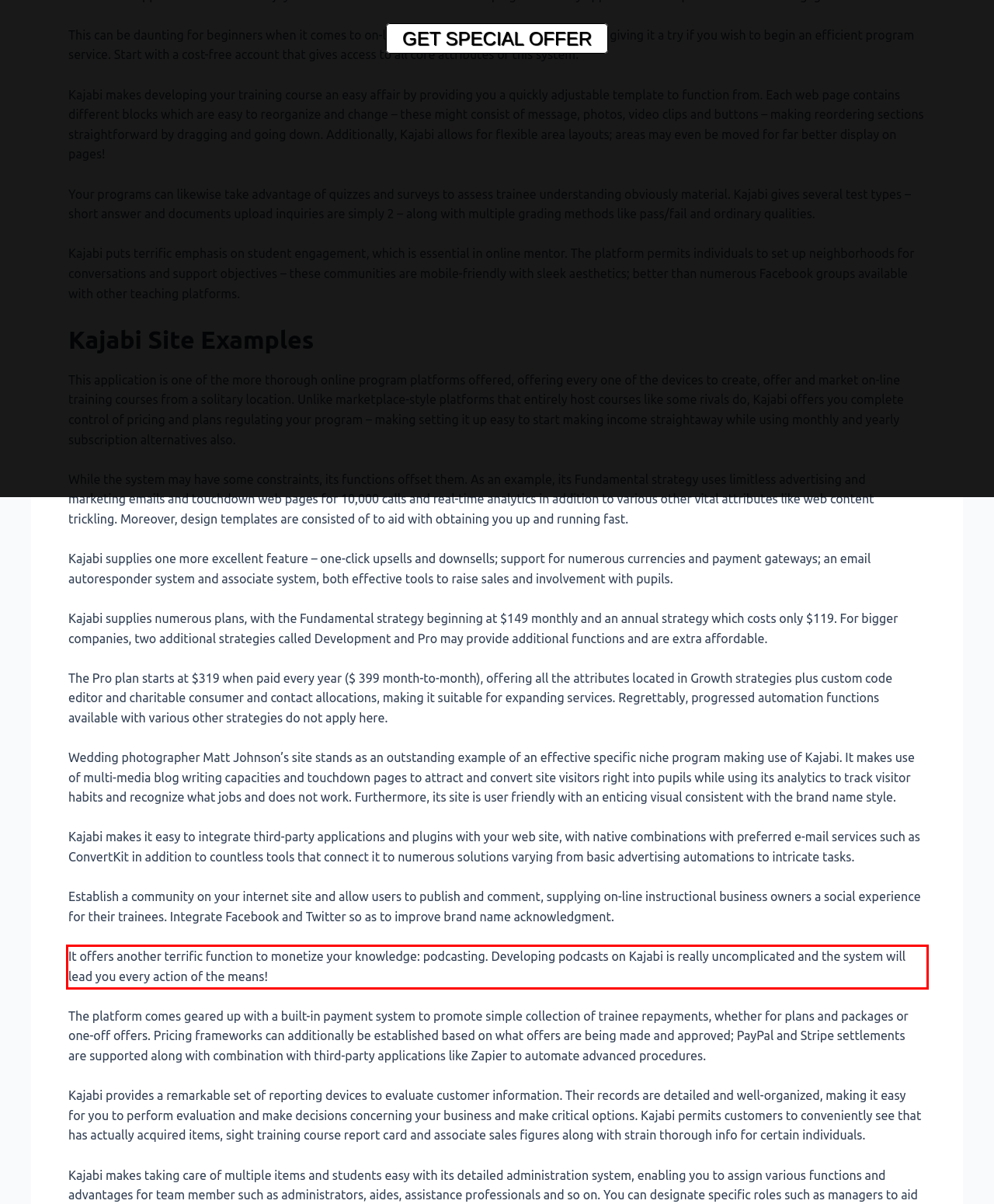Examine the screenshot of the webpage, locate the red bounding box, and perform OCR to extract the text contained within it.

It offers another terrific function to monetize your knowledge: podcasting. Developing podcasts on Kajabi is really uncomplicated and the system will lead you every action of the means!